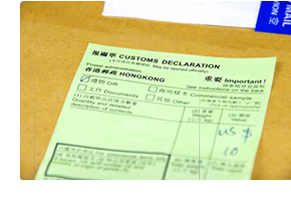What is emphasized in the accompanying text?
Please respond to the question with as much detail as possible.

The accompanying text emphasizes the importance of understanding legal obligations, such as payment of import rights and adherence to regulatory requirements, showcasing the importance of thorough documentation in facilitating smooth international trade.